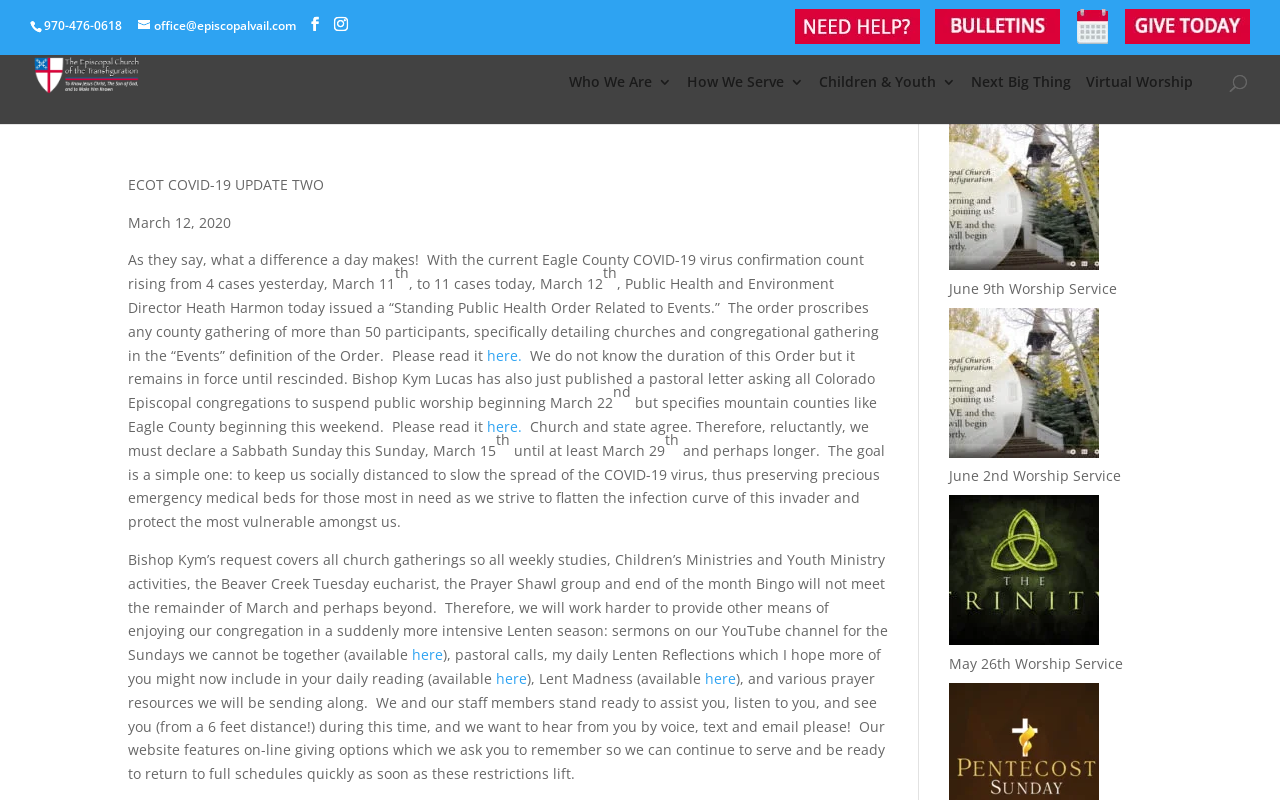Can you extract the primary headline text from the webpage?

COVID-19 Update #2